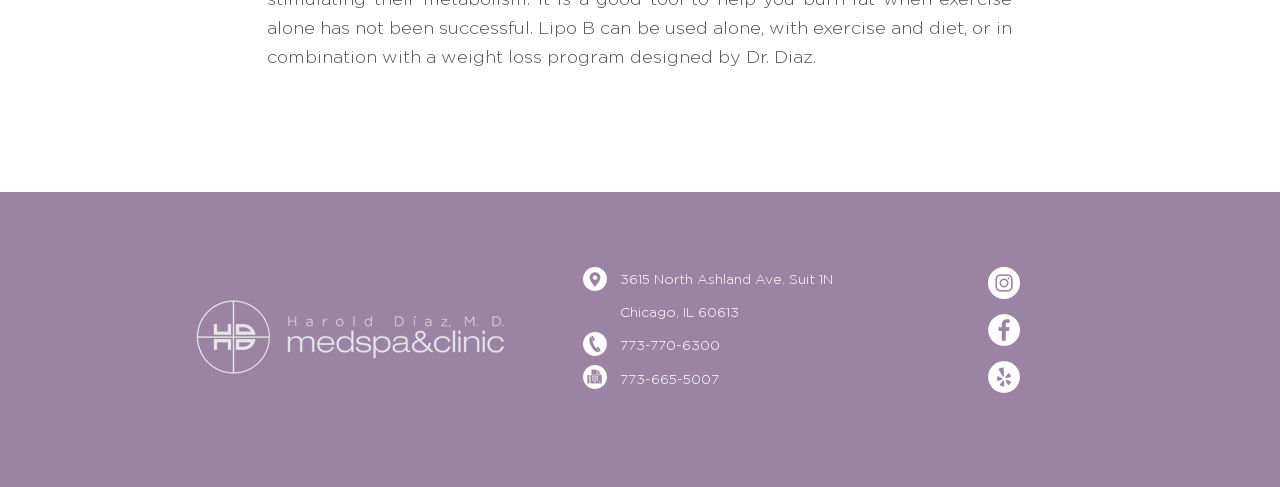Answer the following query with a single word or phrase:
What is the address of the location?

3615 North Ashland Ave. Suit 1N